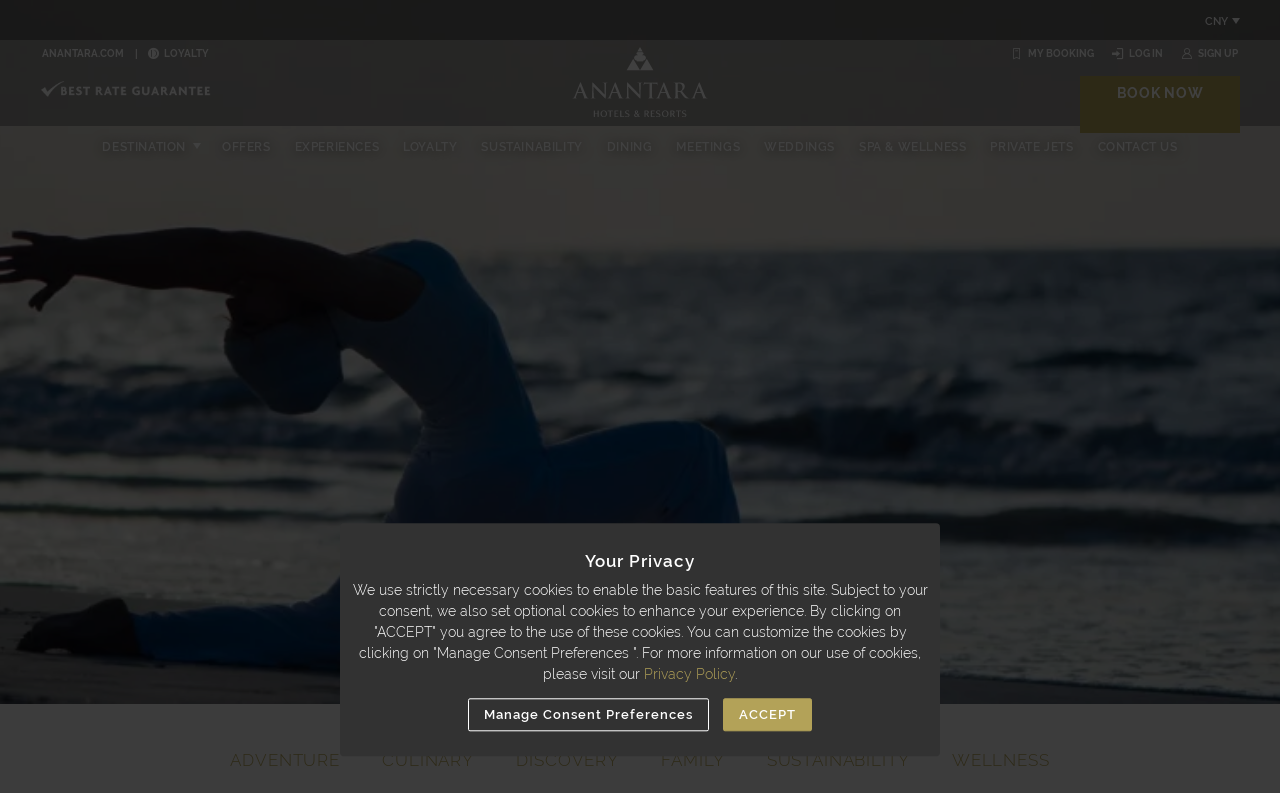Please examine the image and answer the question with a detailed explanation:
What is the currency symbol displayed?

The currency symbol 'CNY' is displayed at the top right corner of the webpage, indicating that the website is related to a hotel or resort that accepts Chinese yuan as a form of payment.